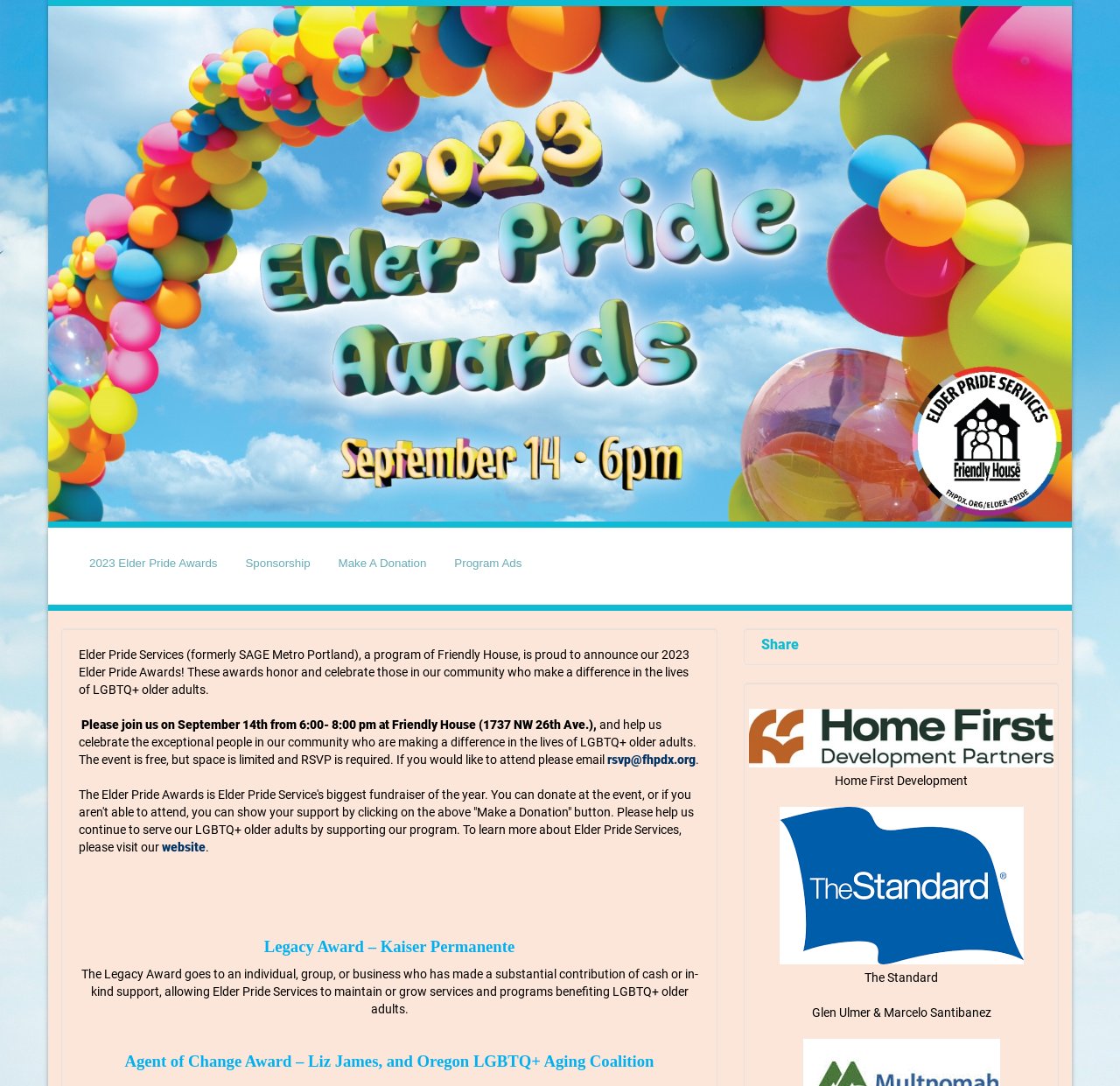Find the bounding box coordinates of the element I should click to carry out the following instruction: "Click the Event Logo Image".

[0.043, 0.006, 0.957, 0.48]